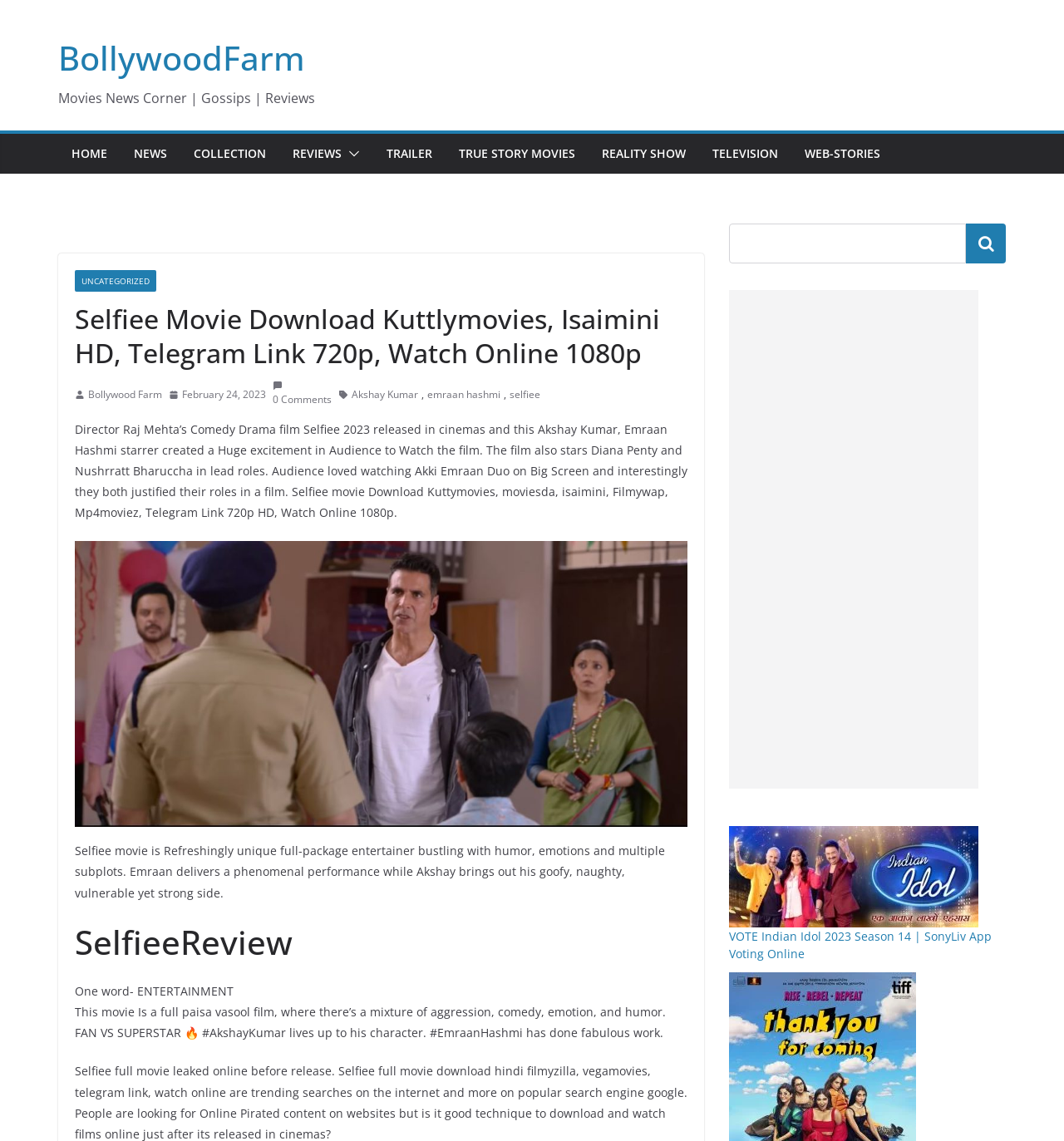Please pinpoint the bounding box coordinates for the region I should click to adhere to this instruction: "Search for BollywoodFarm".

[0.685, 0.196, 0.908, 0.231]